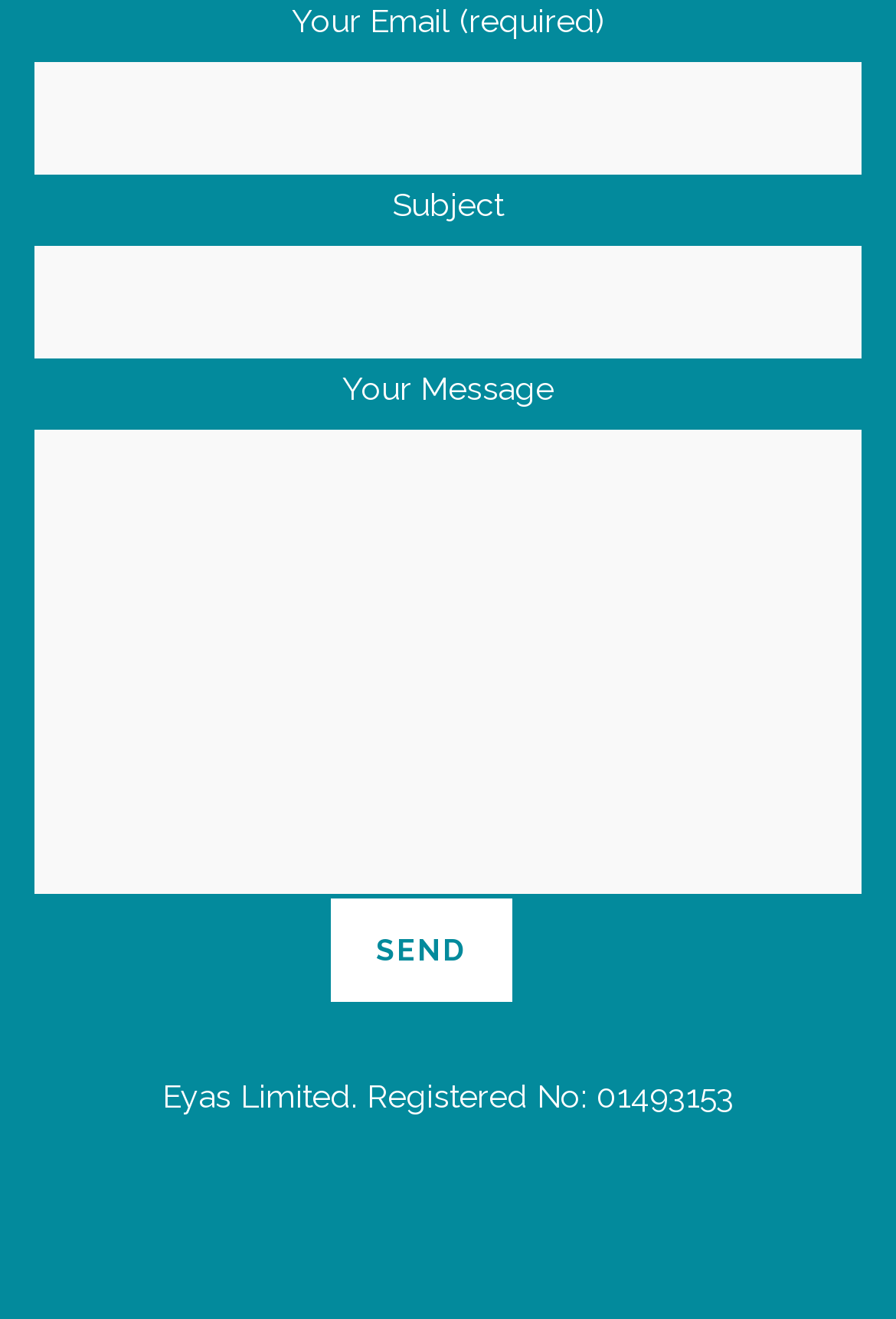With reference to the image, please provide a detailed answer to the following question: What is the purpose of the email form?

Based on the webpage, there is a form with fields for email, subject, and message, and a 'Send' button. This suggests that the purpose of the form is to send a message to someone, likely the website owner or administrator.